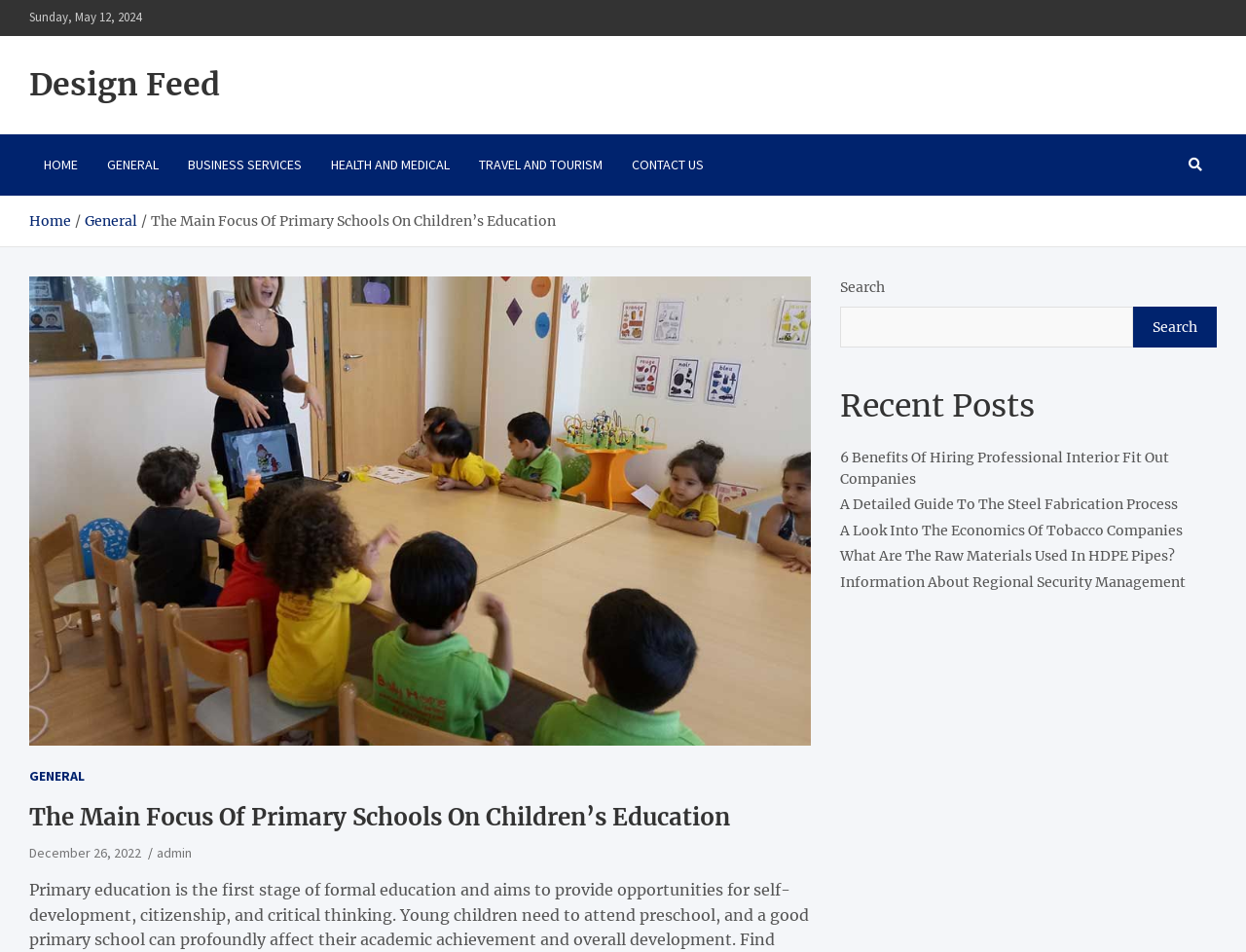Could you locate the bounding box coordinates for the section that should be clicked to accomplish this task: "Read the '6 Benefits Of Hiring Professional Interior Fit Out Companies' article".

[0.674, 0.471, 0.939, 0.512]